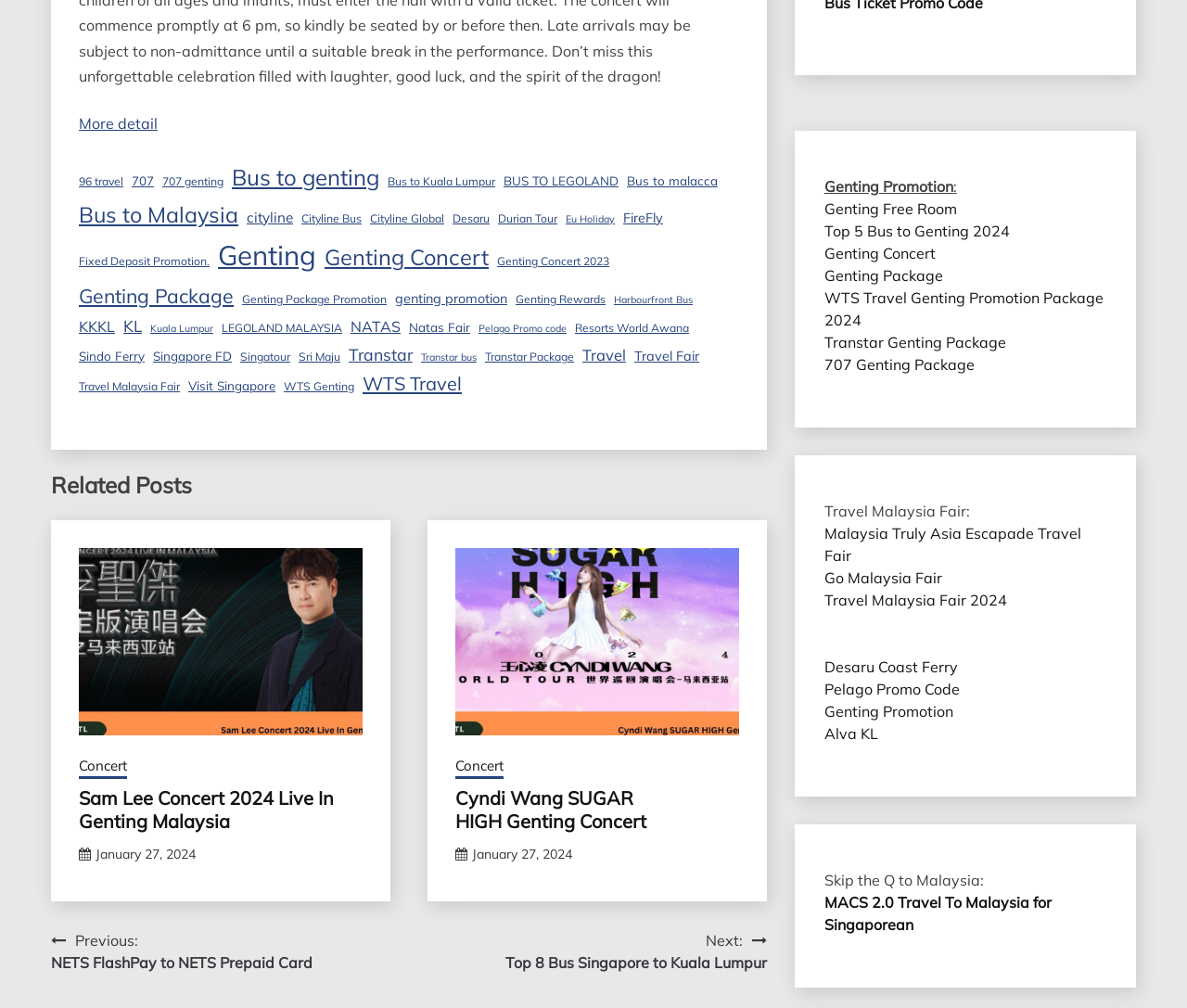Give a short answer to this question using one word or a phrase:
How many items are there in the Bus to Genting category?

34